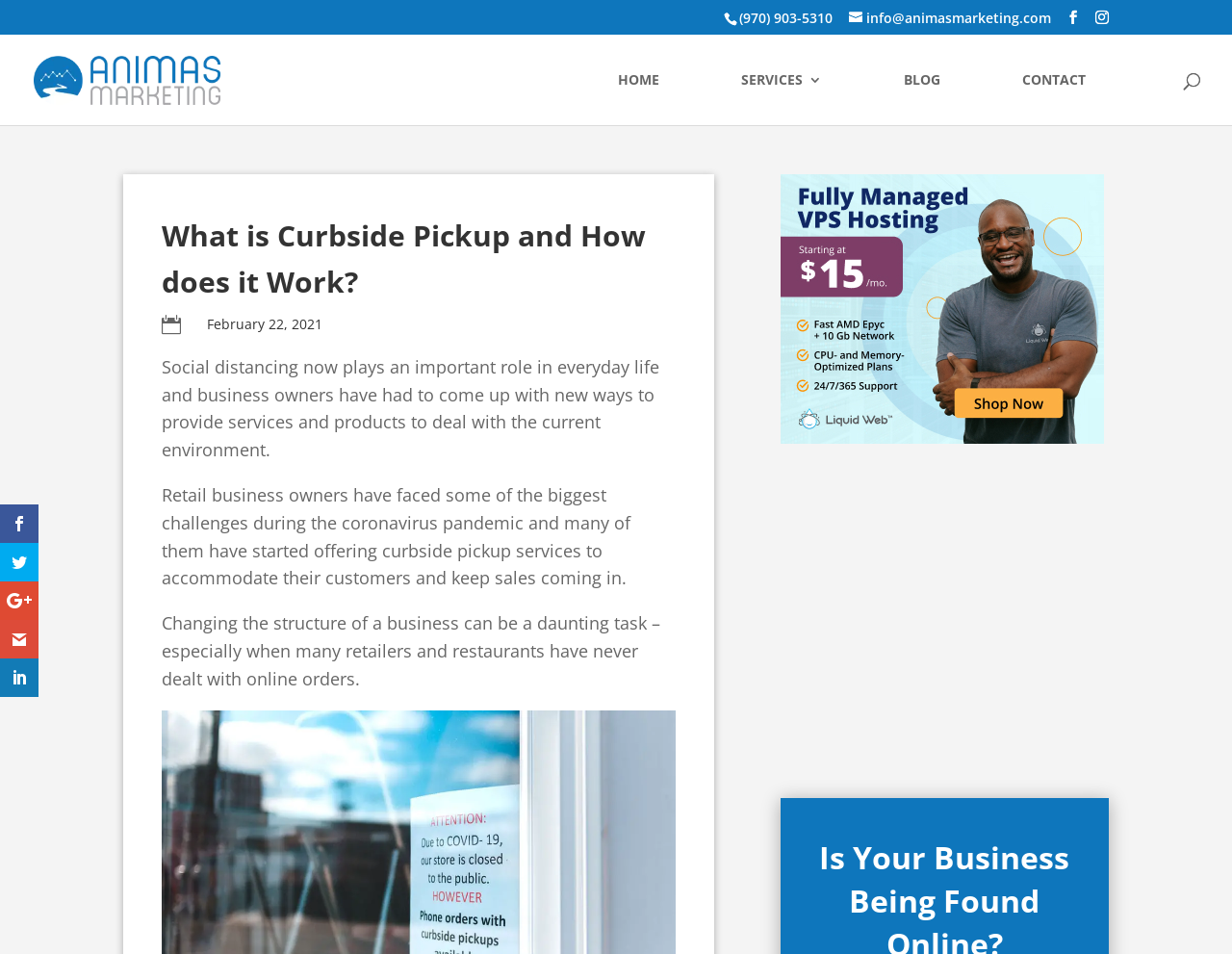What is the topic of the article?
Please give a detailed and elaborate answer to the question.

I read the heading of the article, which is 'What is Curbside Pickup and How does it Work?', and I understood that the topic of the article is curbside pickup.